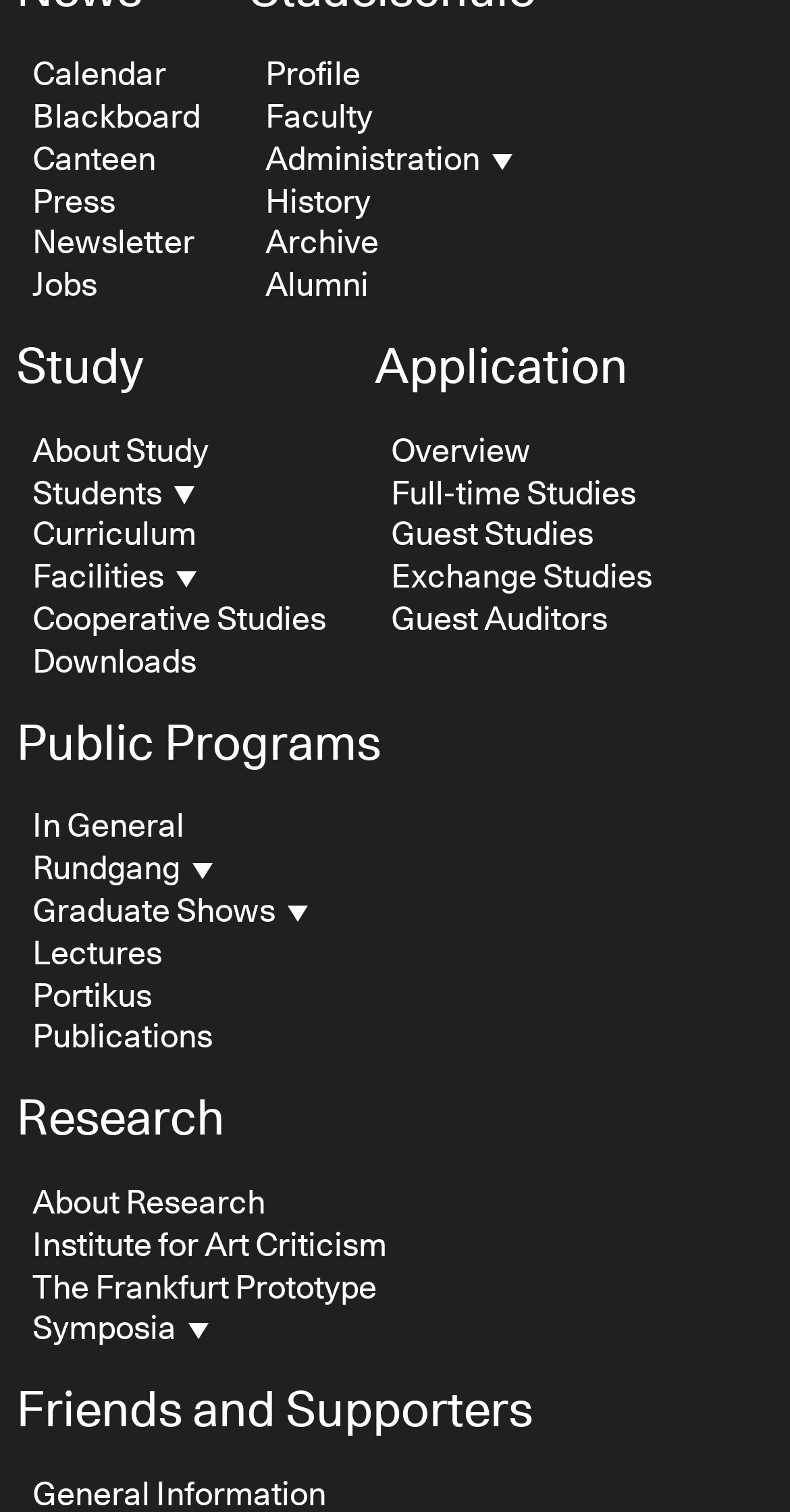What is the second link under 'Study'?
Answer the question with a single word or phrase, referring to the image.

About Study